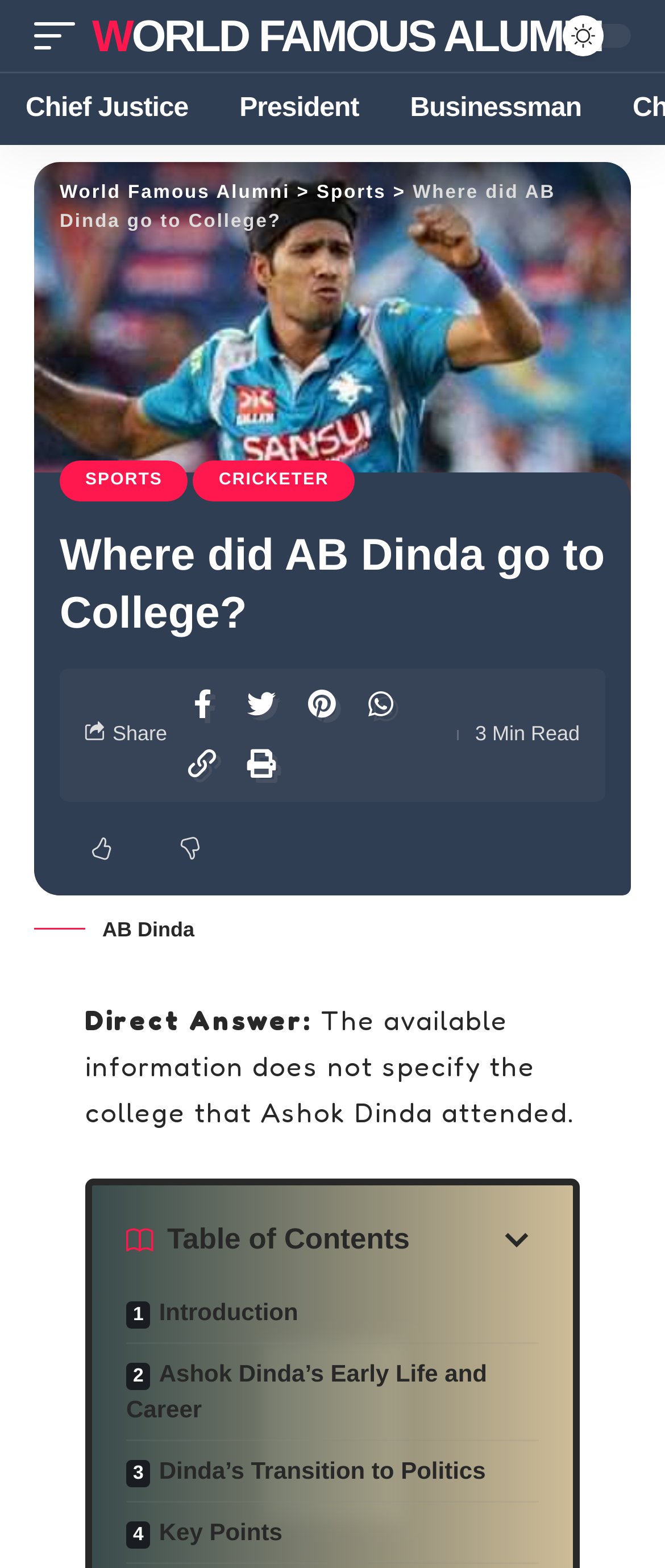Identify the bounding box coordinates of the section that should be clicked to achieve the task described: "Click on the link to read the Introduction".

[0.19, 0.825, 0.81, 0.848]